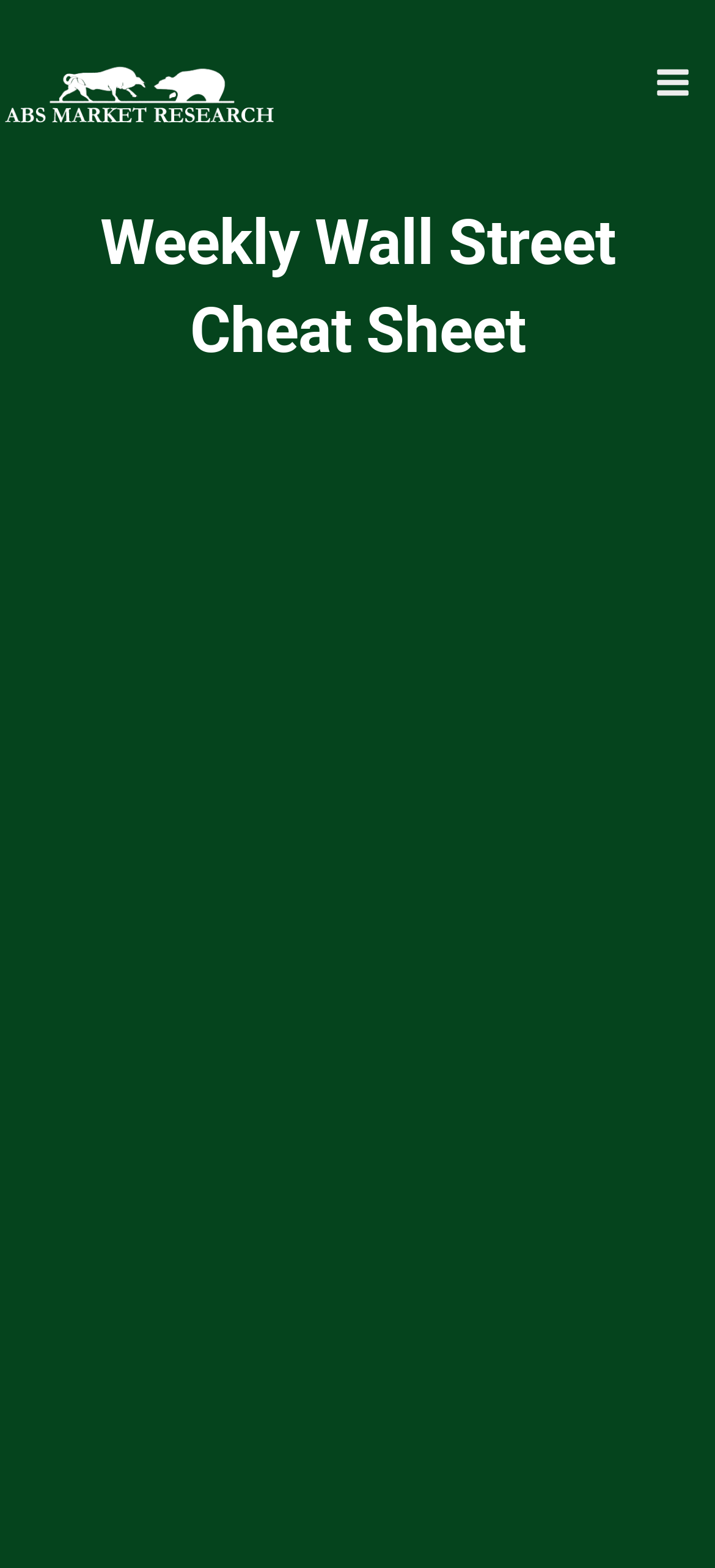Refer to the image and offer a detailed explanation in response to the question: What is the function of the button with a hamburger icon?

I determined the answer by examining the button element with the image of a hamburger icon, which has the label 'Main Menu' and is located at the bounding box coordinates [0.883, 0.025, 1.0, 0.079]. This suggests that the button is used to access the main menu of the website.